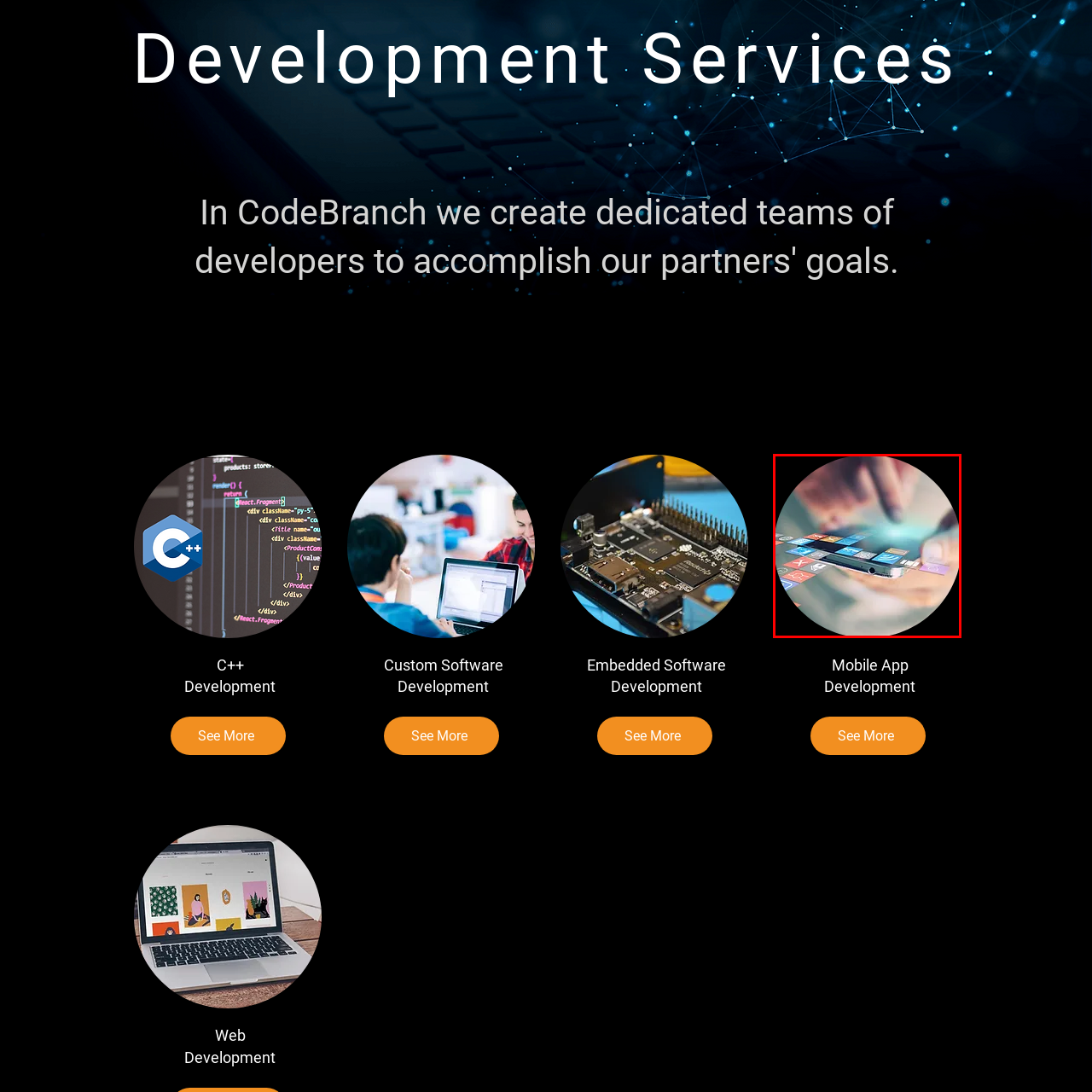Offer a detailed explanation of the image encased within the red boundary.

The image showcases an engaging visual representation of a mobile app development concept. It features a close-up of a smartphone, with a person’s hand interacting with vibrant app icons that appear to be floating above the device’s screen. The icons depict various functions and applications, emphasizing the innovative and dynamic nature of mobile technology. This imagery effectively highlights the importance of mobile application development in the digital landscape, underscoring its integral role in today's tech-driven world.